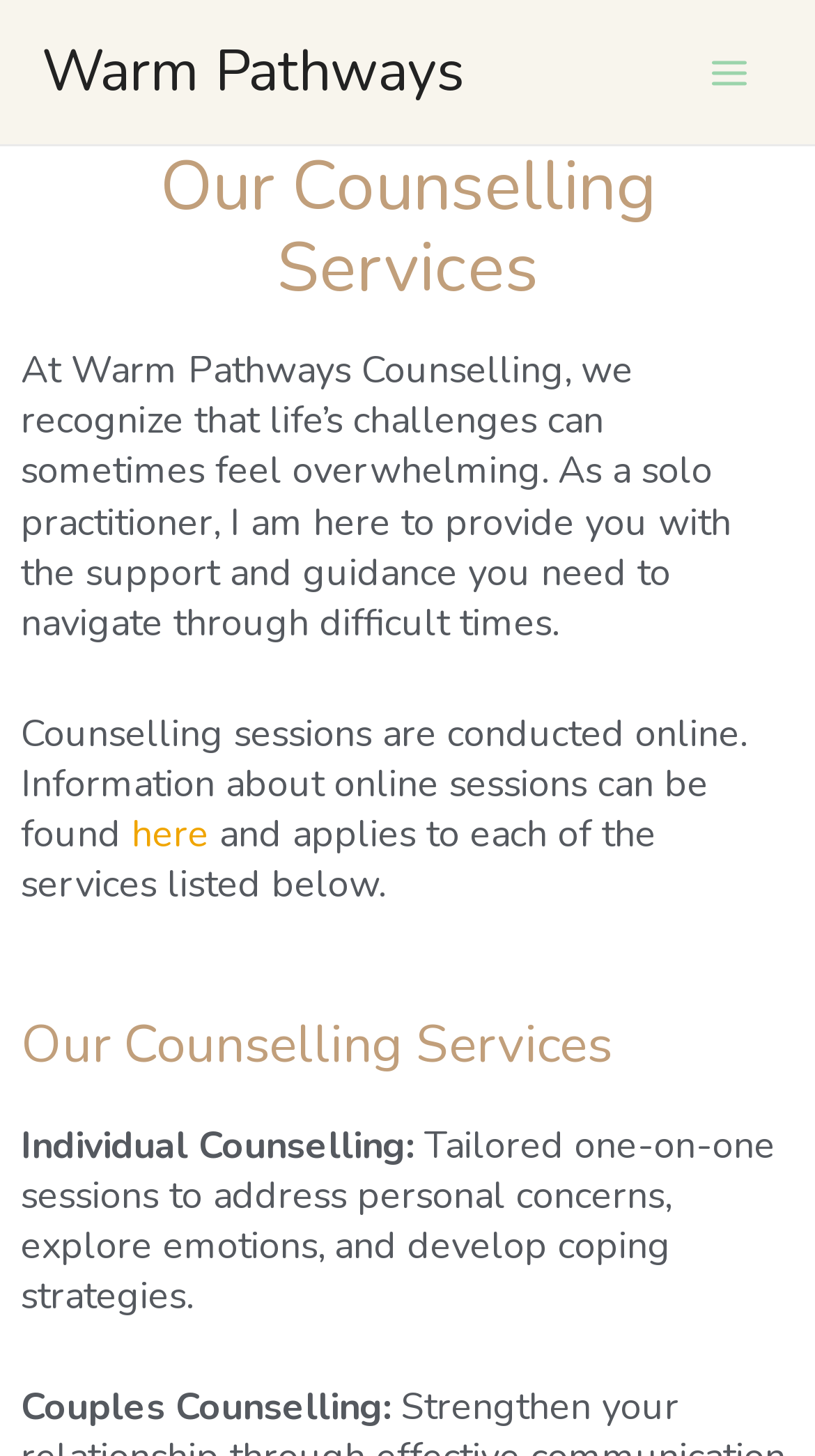Please answer the following question using a single word or phrase: 
What type of counselling services are offered?

Individual and Couples